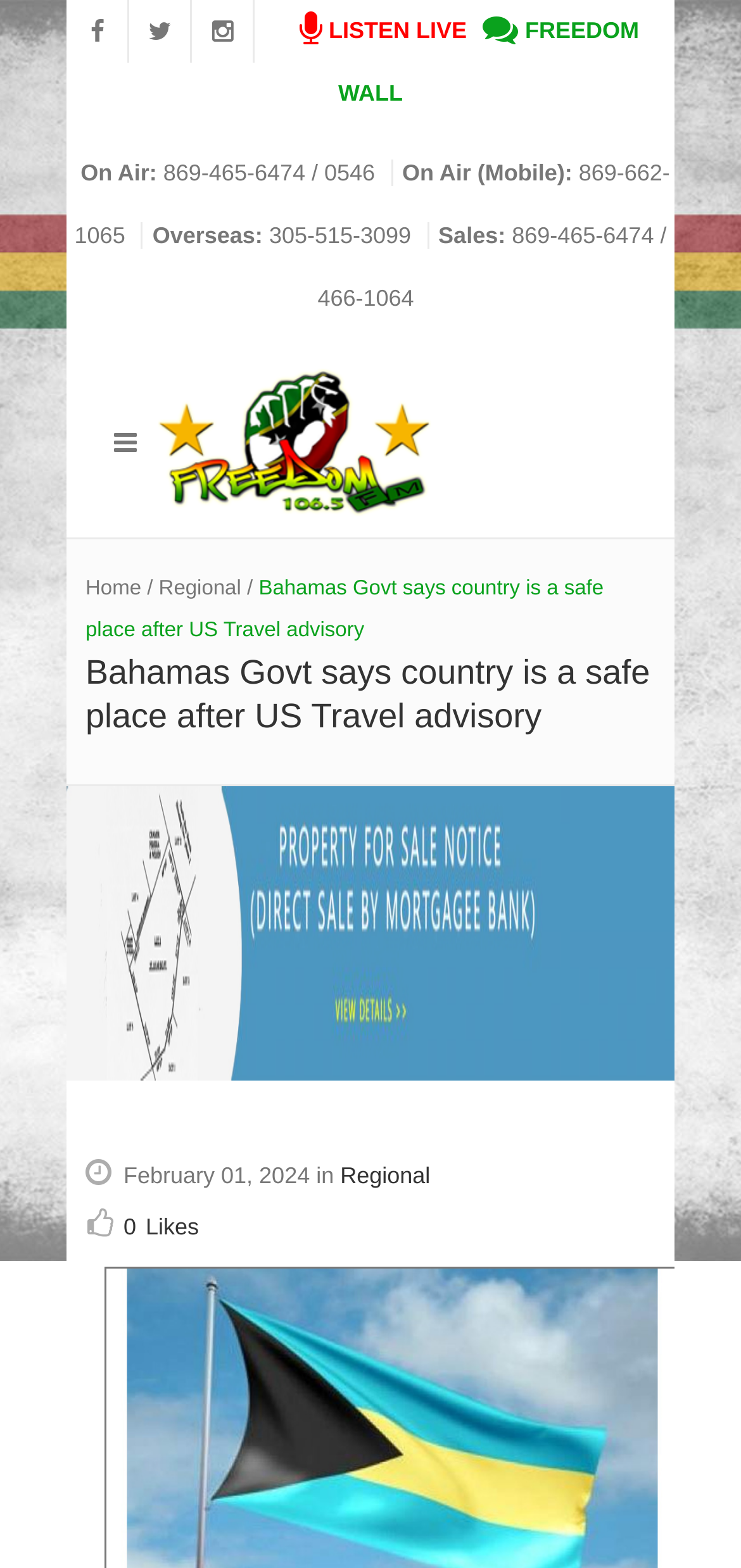Given the content of the image, can you provide a detailed answer to the question?
What is the date of the article?

I found the date of the article by looking at the bottom of the webpage, where the date is typically displayed. The date is 'February 01, 2024'.